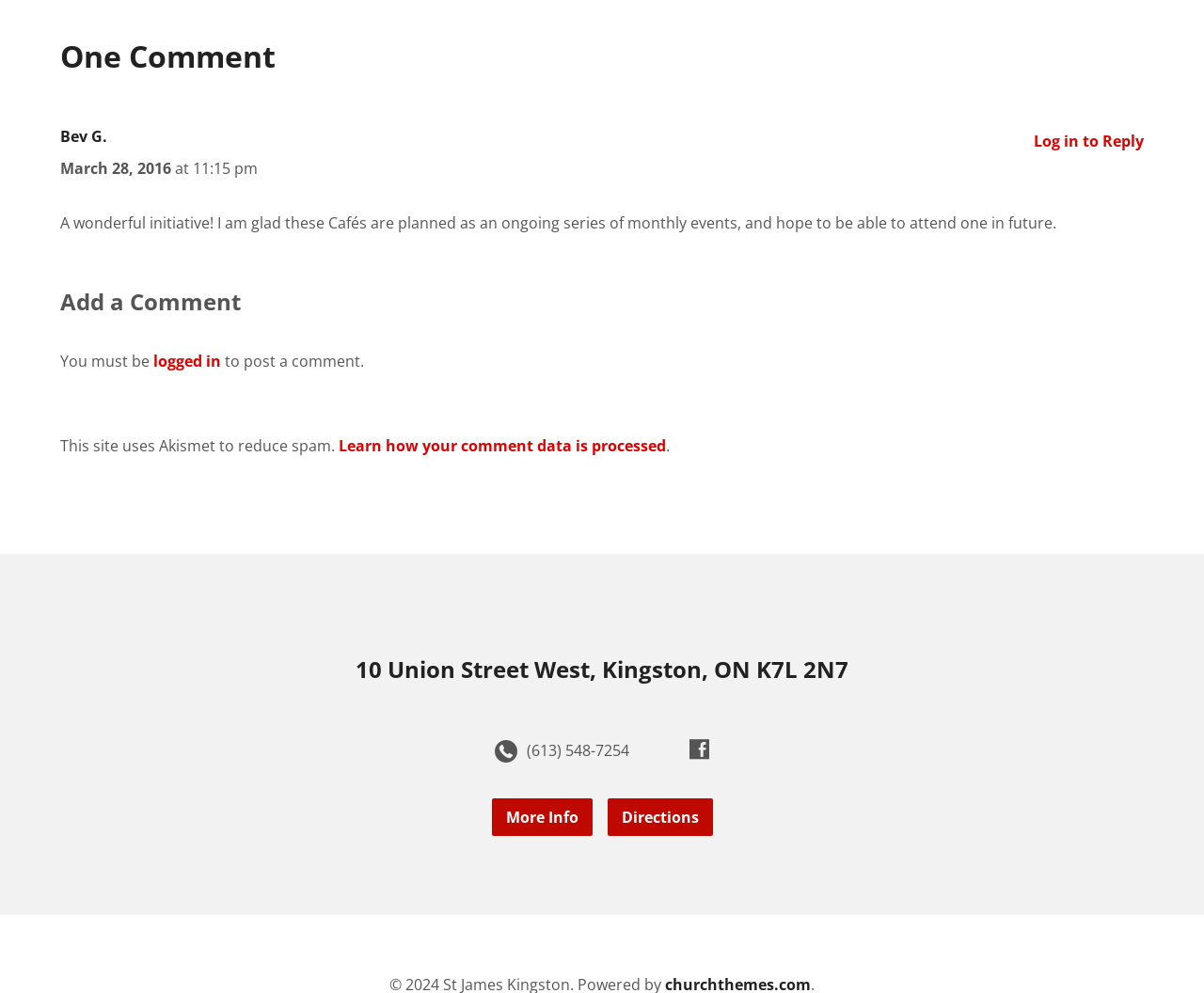Using floating point numbers between 0 and 1, provide the bounding box coordinates in the format (top-left x, top-left y, bottom-right x, bottom-right y). Locate the UI element described here: Skip to product information

None